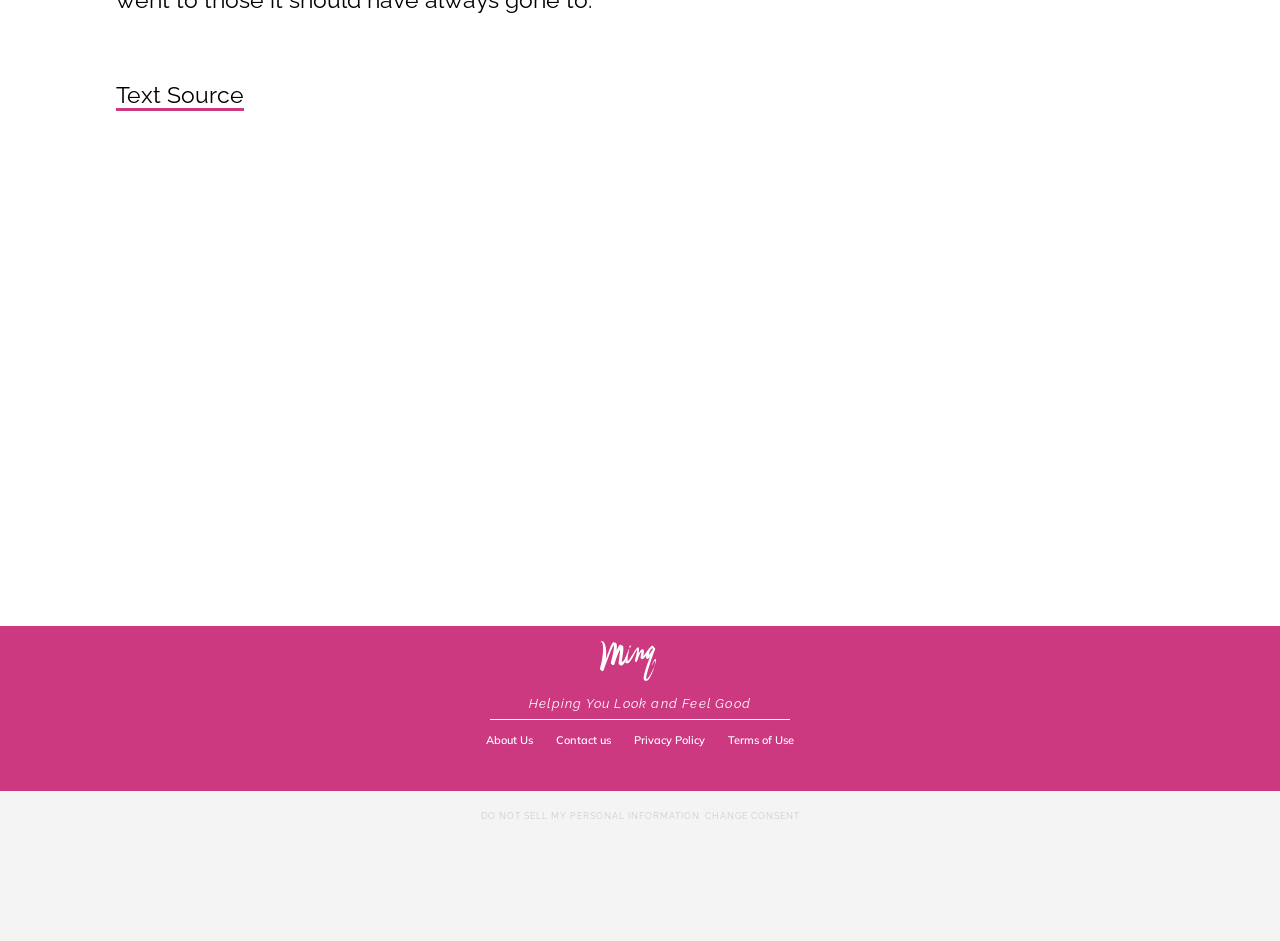Find the bounding box coordinates for the element that must be clicked to complete the instruction: "Manage personal information". The coordinates should be four float numbers between 0 and 1, indicated as [left, top, right, bottom].

[0.375, 0.84, 0.546, 0.893]